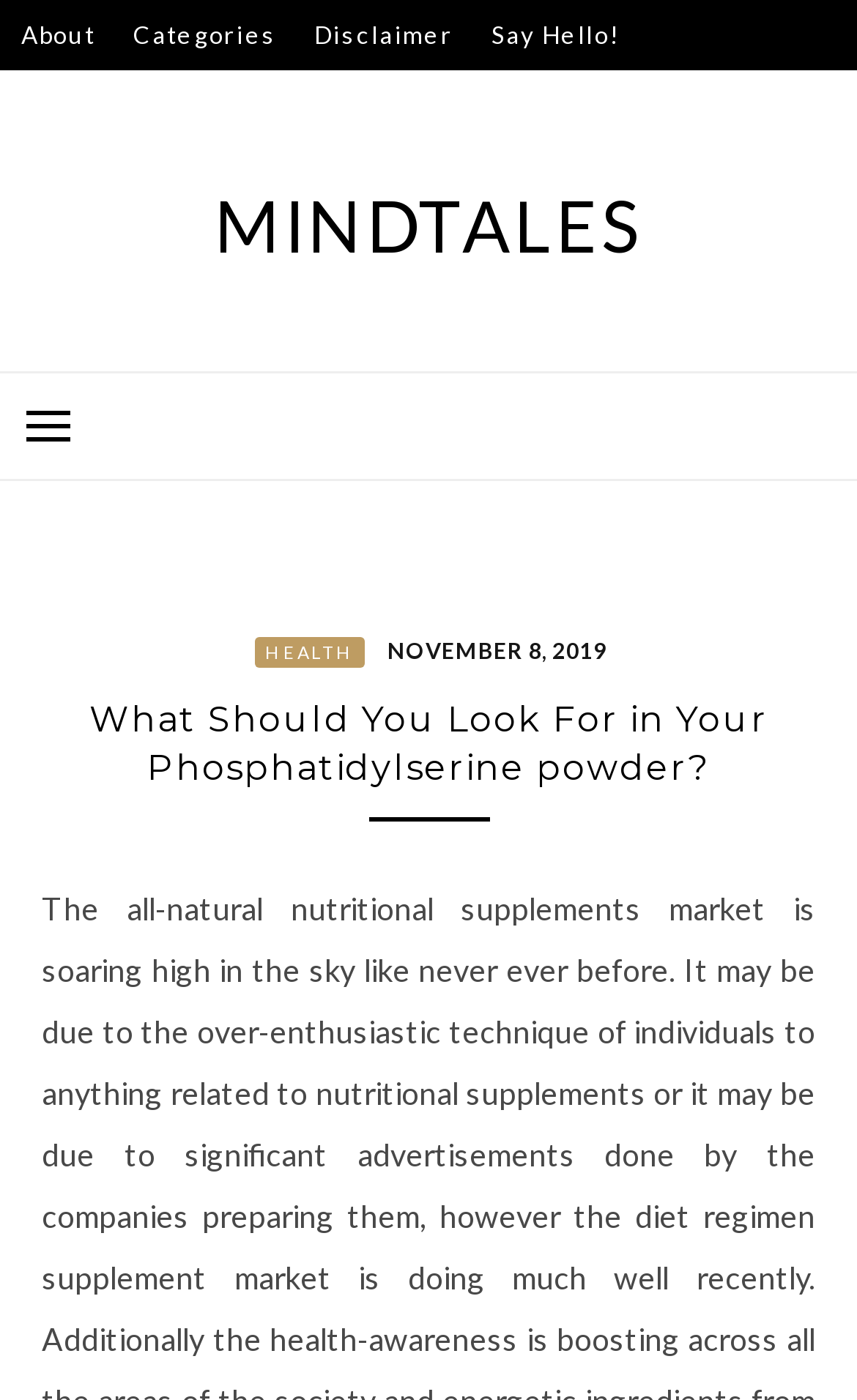From the element description: "November 8, 2019November 11, 2019", extract the bounding box coordinates of the UI element. The coordinates should be expressed as four float numbers between 0 and 1, in the order [left, top, right, bottom].

[0.439, 0.449, 0.708, 0.475]